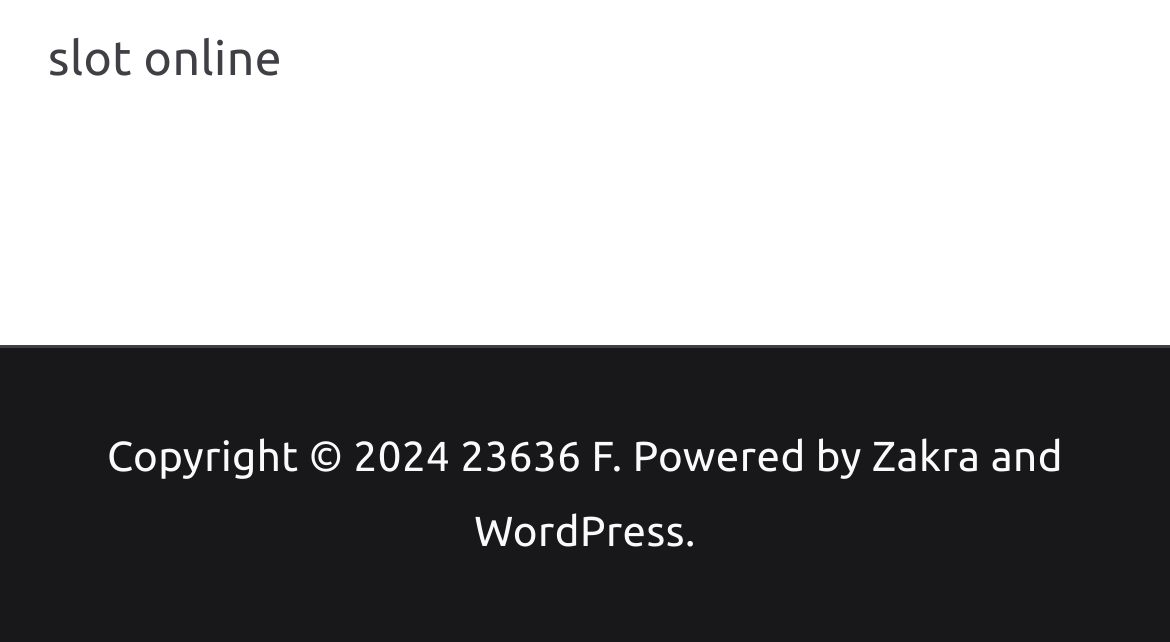With reference to the image, please provide a detailed answer to the following question: How many links are at the bottom of the page?

I counted the number of link elements at the bottom of the page, which are 'slot online', '23636 F', 'Zakra', and 'WordPress'.